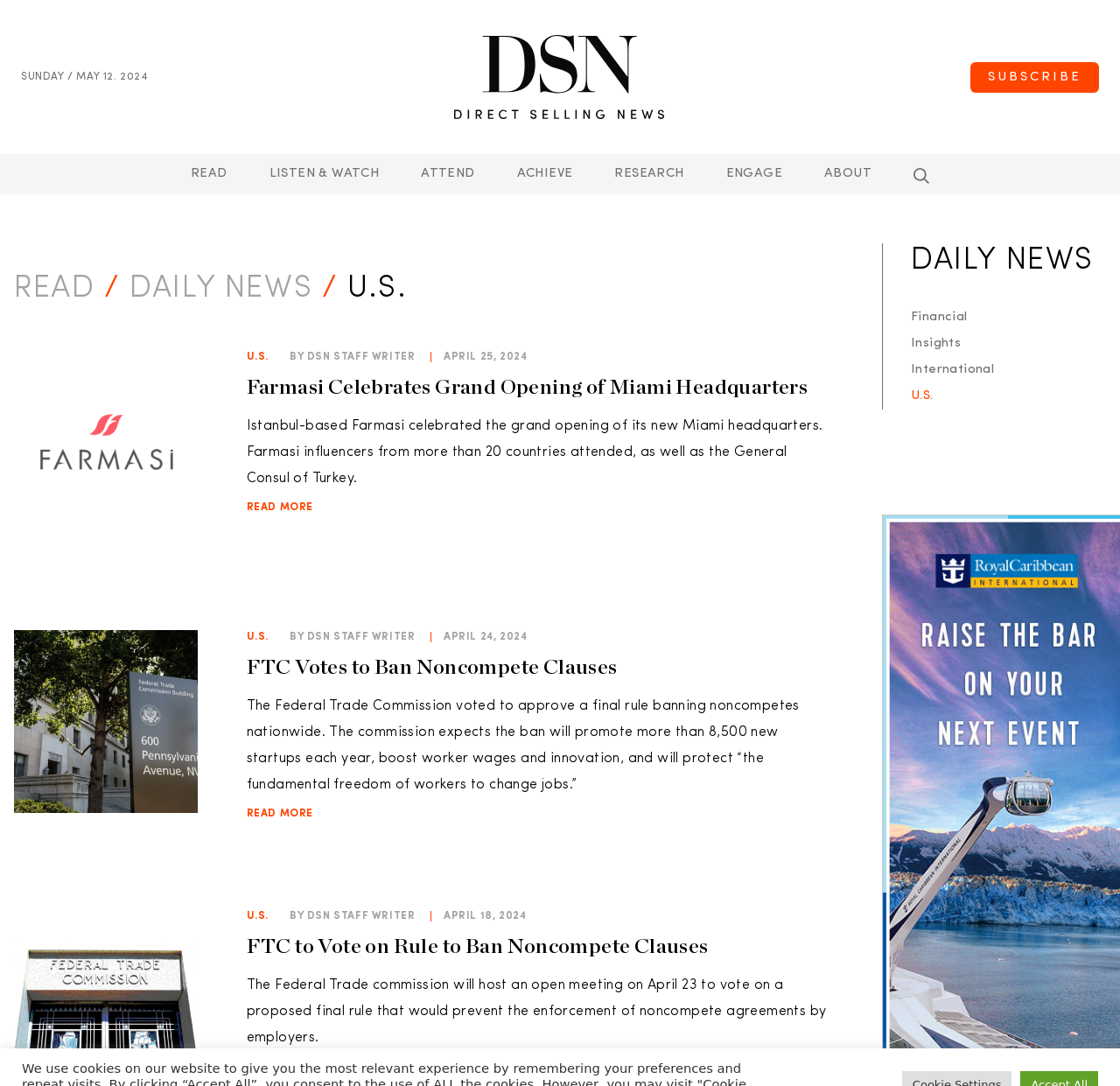Identify the bounding box coordinates for the UI element mentioned here: "Read More". Provide the coordinates as four float values between 0 and 1, i.e., [left, top, right, bottom].

[0.22, 0.744, 0.28, 0.754]